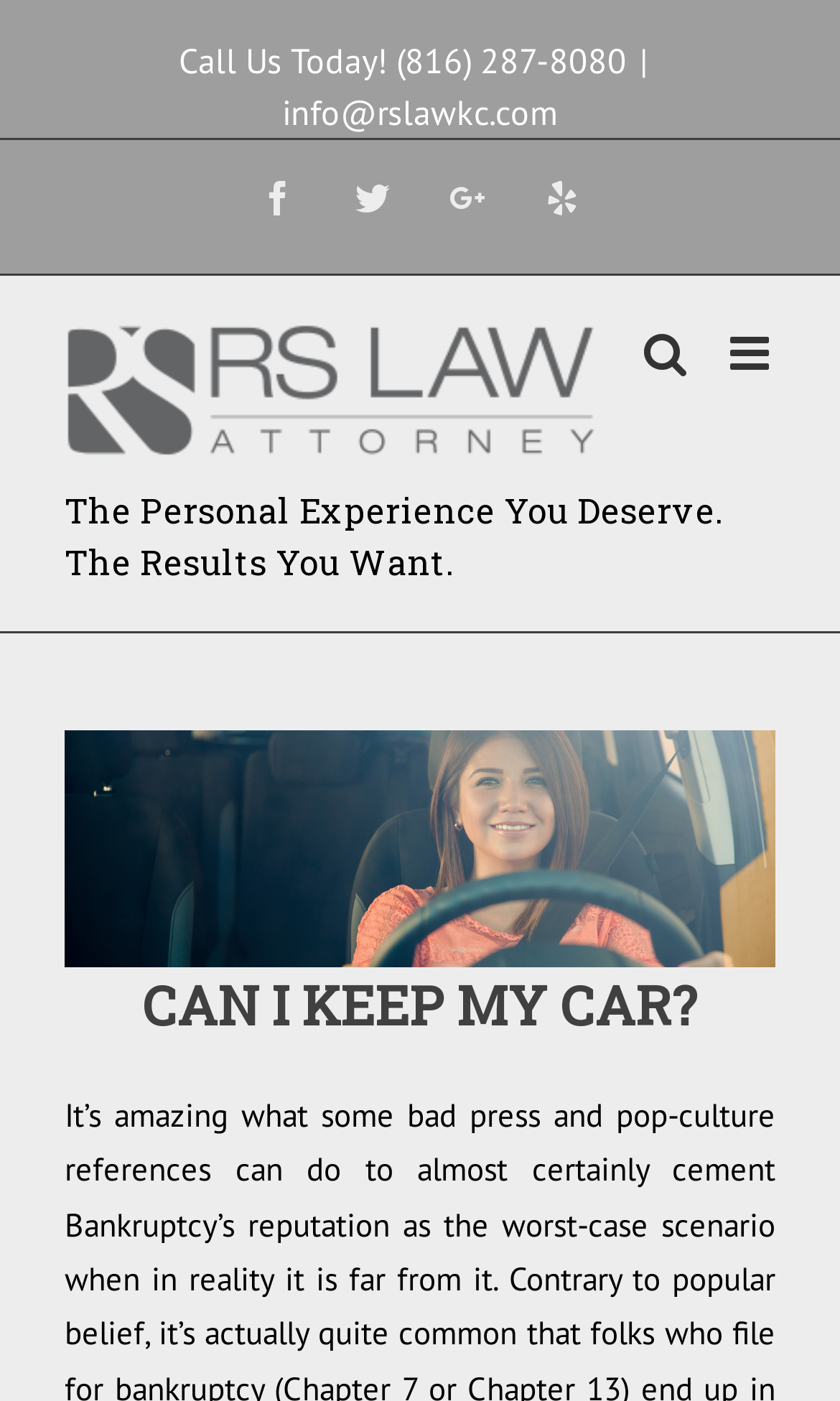For the following element description, predict the bounding box coordinates in the format (top-left x, top-left y, bottom-right x, bottom-right y). All values should be floating point numbers between 0 and 1. Description: Facebook

[0.287, 0.115, 0.374, 0.168]